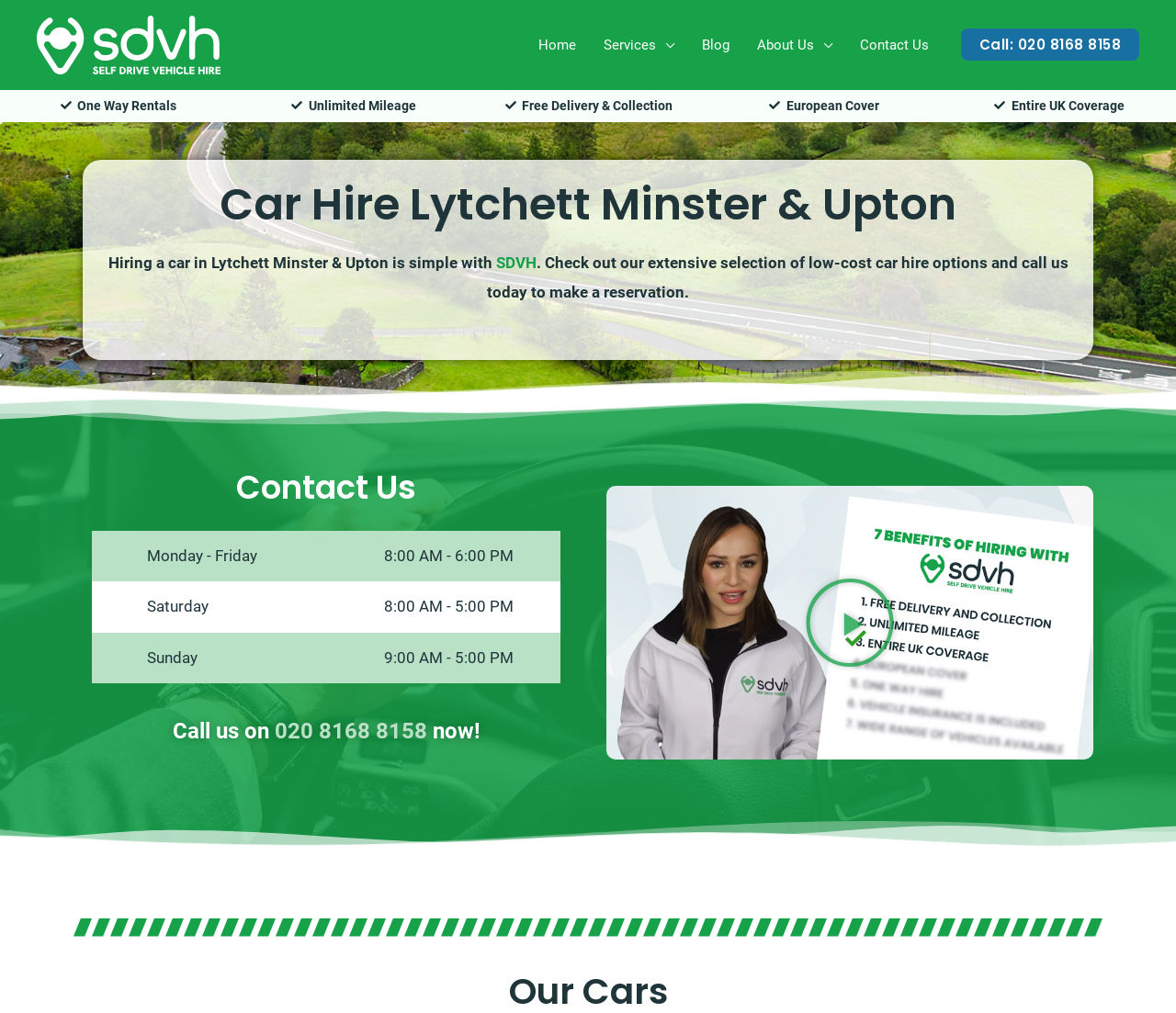Identify the coordinates of the bounding box for the element that must be clicked to accomplish the instruction: "Check the 'Services'".

[0.501, 0.018, 0.585, 0.072]